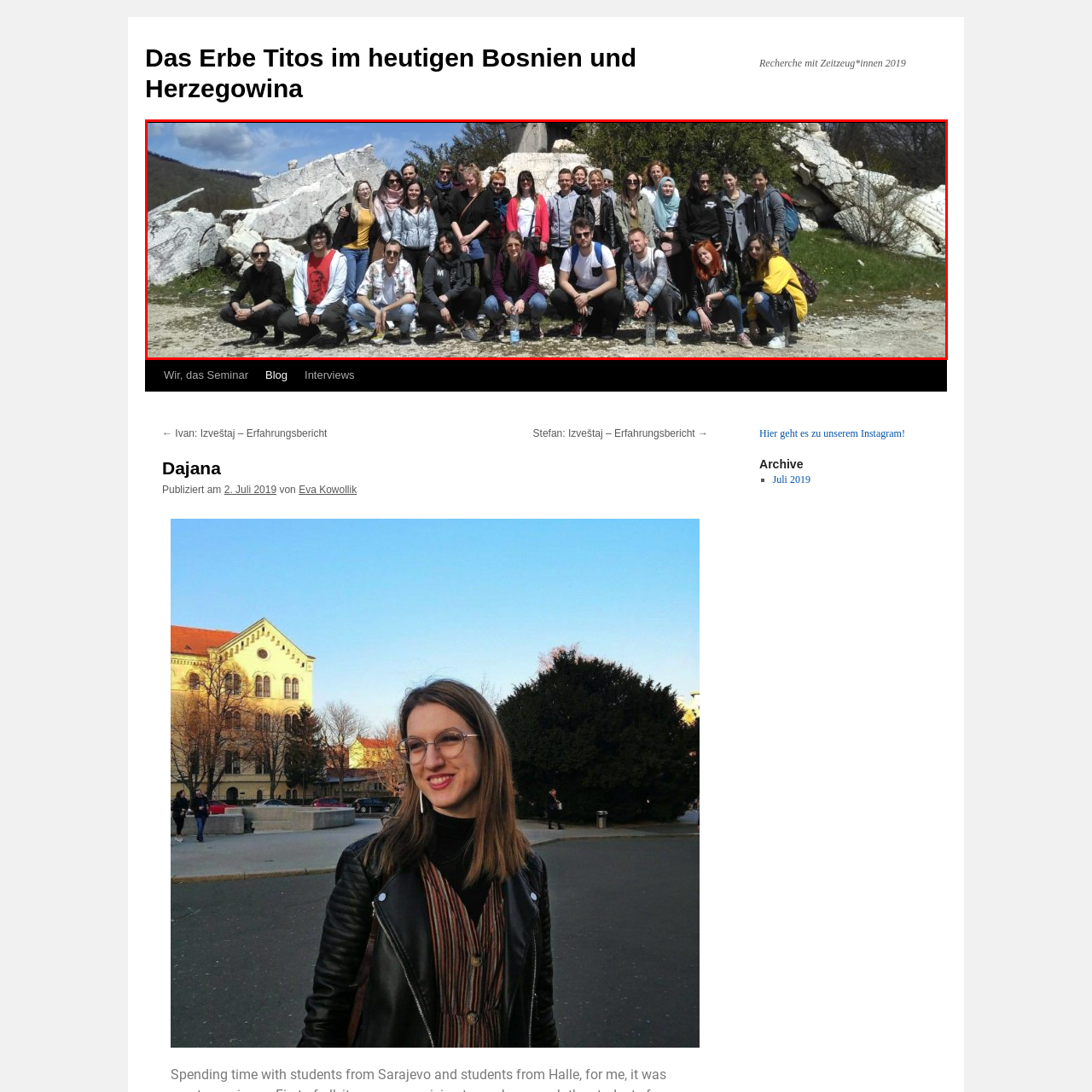Use the image within the highlighted red box to answer the following question with a single word or phrase:
What is the purpose of the gathering?

Research or community outreach